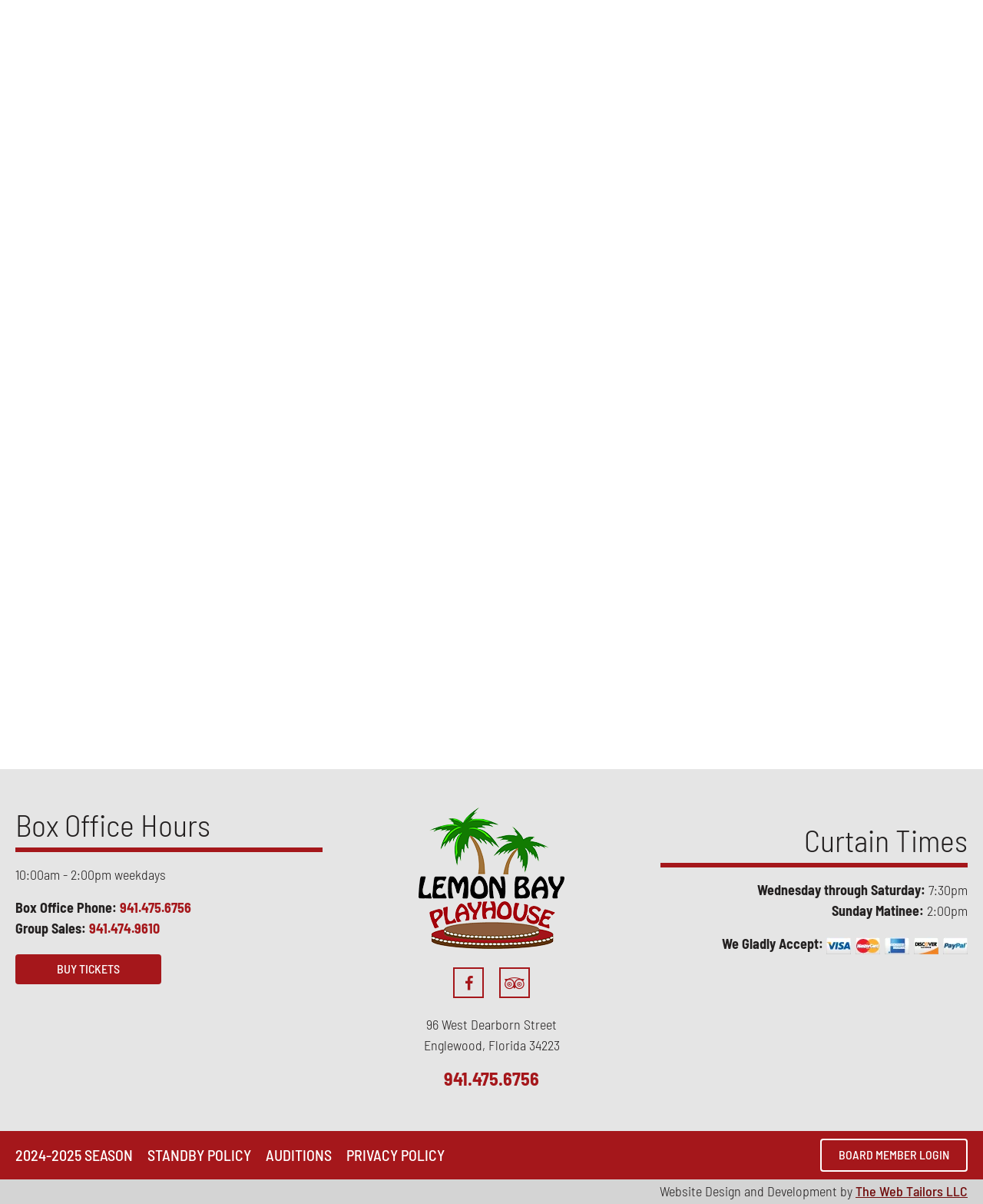Identify the bounding box coordinates for the region to click in order to carry out this instruction: "Visit the 2024-2025 season page". Provide the coordinates using four float numbers between 0 and 1, formatted as [left, top, right, bottom].

[0.016, 0.951, 0.135, 0.967]